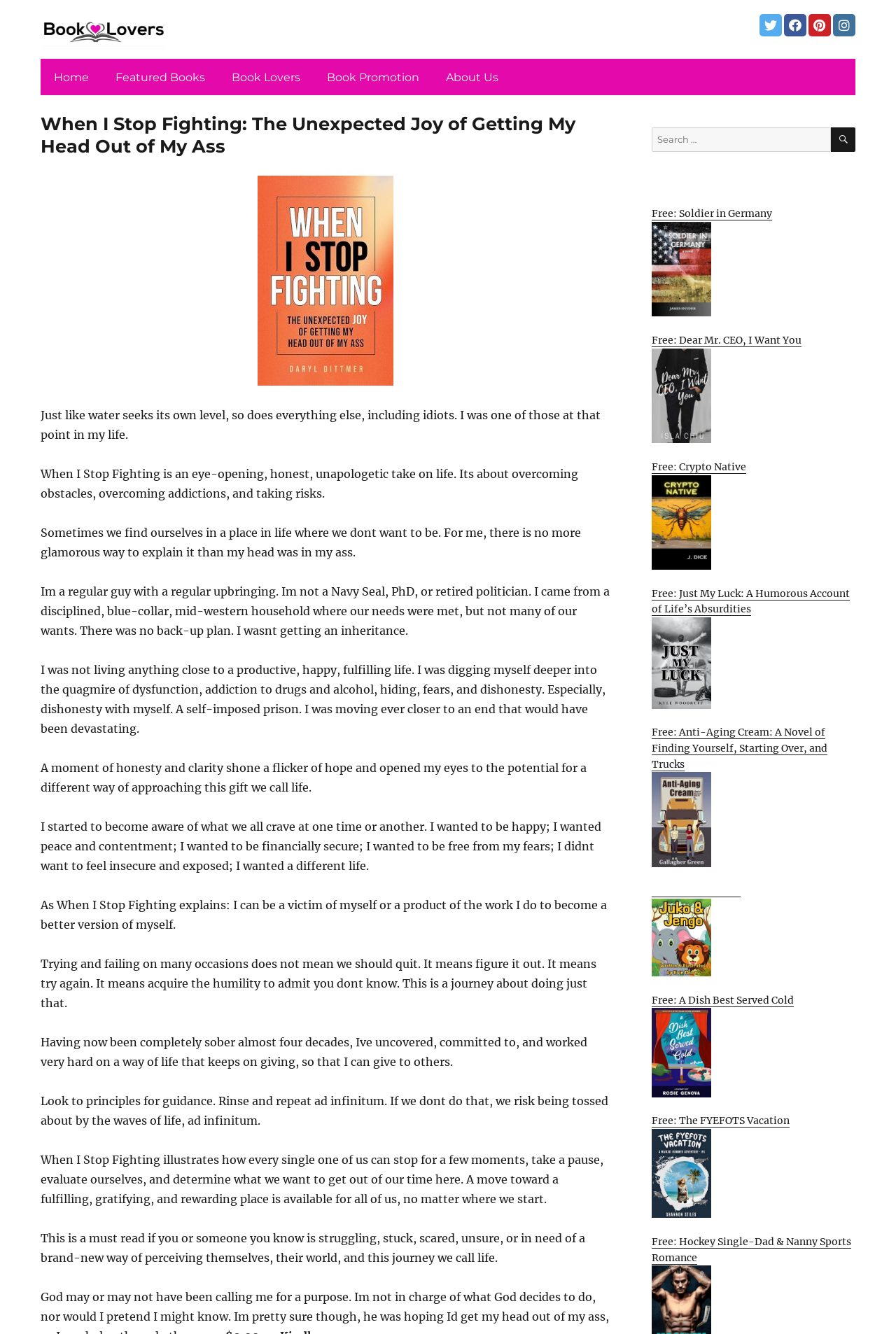Identify the bounding box coordinates of the section that should be clicked to achieve the task described: "Go to 'Book Lovers' page".

[0.248, 0.047, 0.346, 0.069]